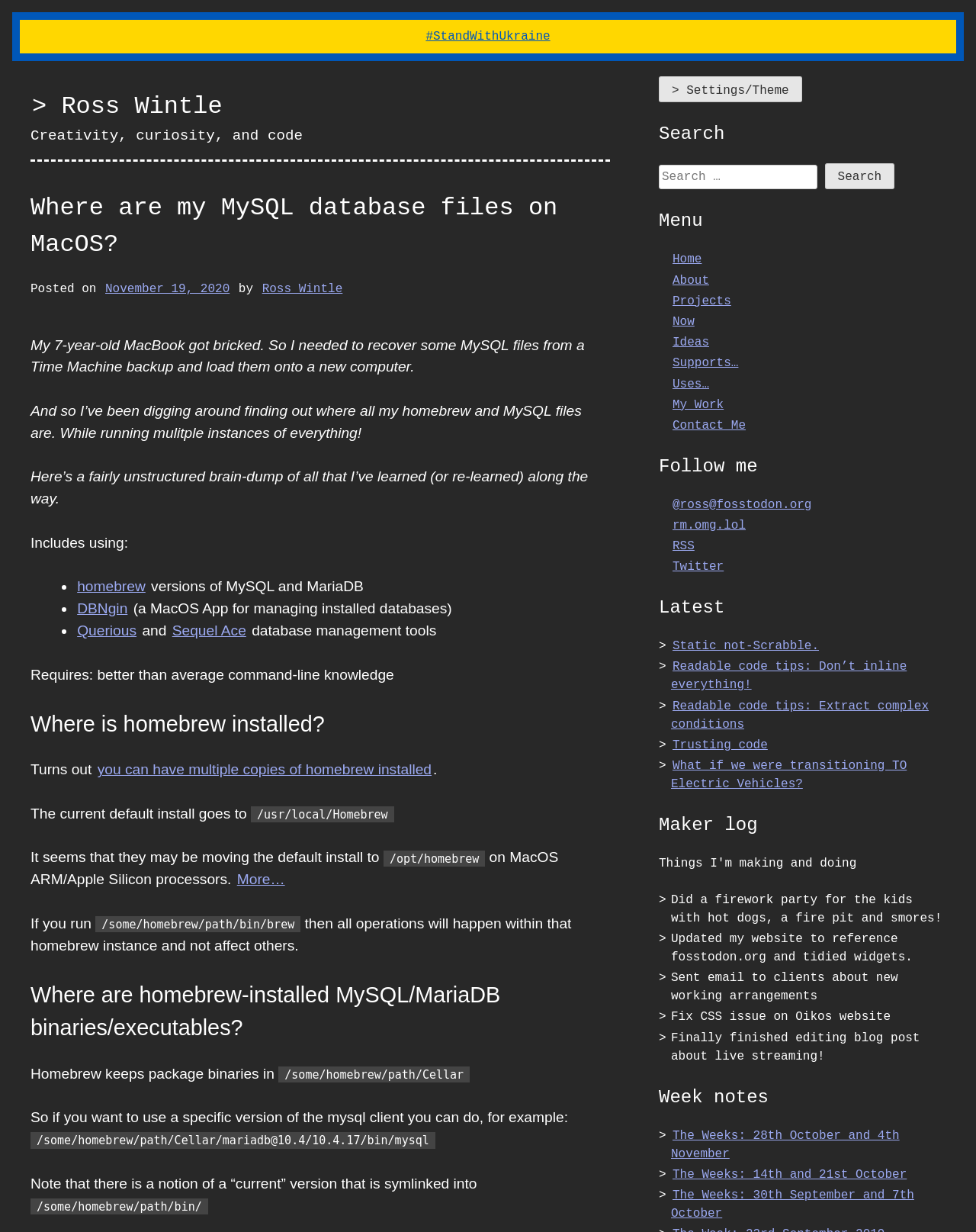Summarize the contents and layout of the webpage in detail.

This webpage is a blog post titled "Where are my MySQL database files on MacOS?" by Ross Wintle. At the top of the page, there is a link to "#StandWithUkraine" and a link to the author's name, followed by a brief description of the author as "Creativity, curiosity, and code". 

Below the title, there is a heading that displays the title of the blog post, along with the date "November 19, 2020" and the author's name. The main content of the blog post is divided into several sections, each with its own heading. The first section describes the author's experience of recovering MySQL files from a Time Machine backup and loading them onto a new computer.

The subsequent sections provide information on using homebrew, DBNgin, Querious, and Sequel Ace, which are database management tools. The author also explains that the default install location of homebrew is /usr/local/Homebrew, but it may be moving to /opt/homebrew on MacOS ARM/Apple Silicon processors.

The page also has a sidebar on the right, which contains several links to other sections of the website, including "Search", "Menu", "Follow me", "Latest", and "Maker log". The "Menu" section has links to "Home", "About", "Projects", and other pages. The "Follow me" section has links to the author's social media profiles, including Twitter and RSS. The "Latest" section lists several recent blog posts, and the "Maker log" section contains brief updates on the author's activities.